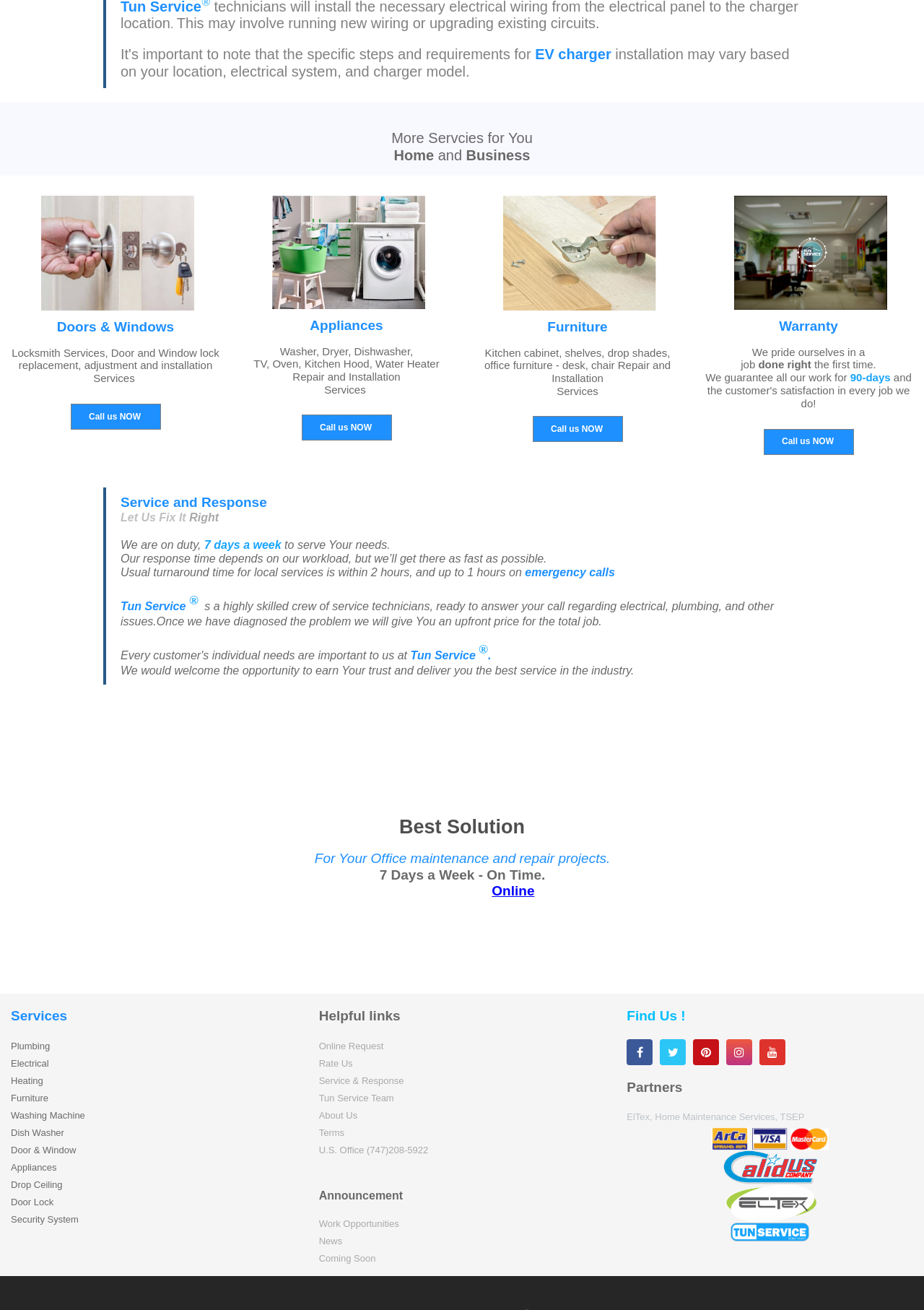Determine the bounding box coordinates of the clickable area required to perform the following instruction: "Click on 'Call us NOW'". The coordinates should be represented as four float numbers between 0 and 1: [left, top, right, bottom].

[0.076, 0.308, 0.174, 0.328]